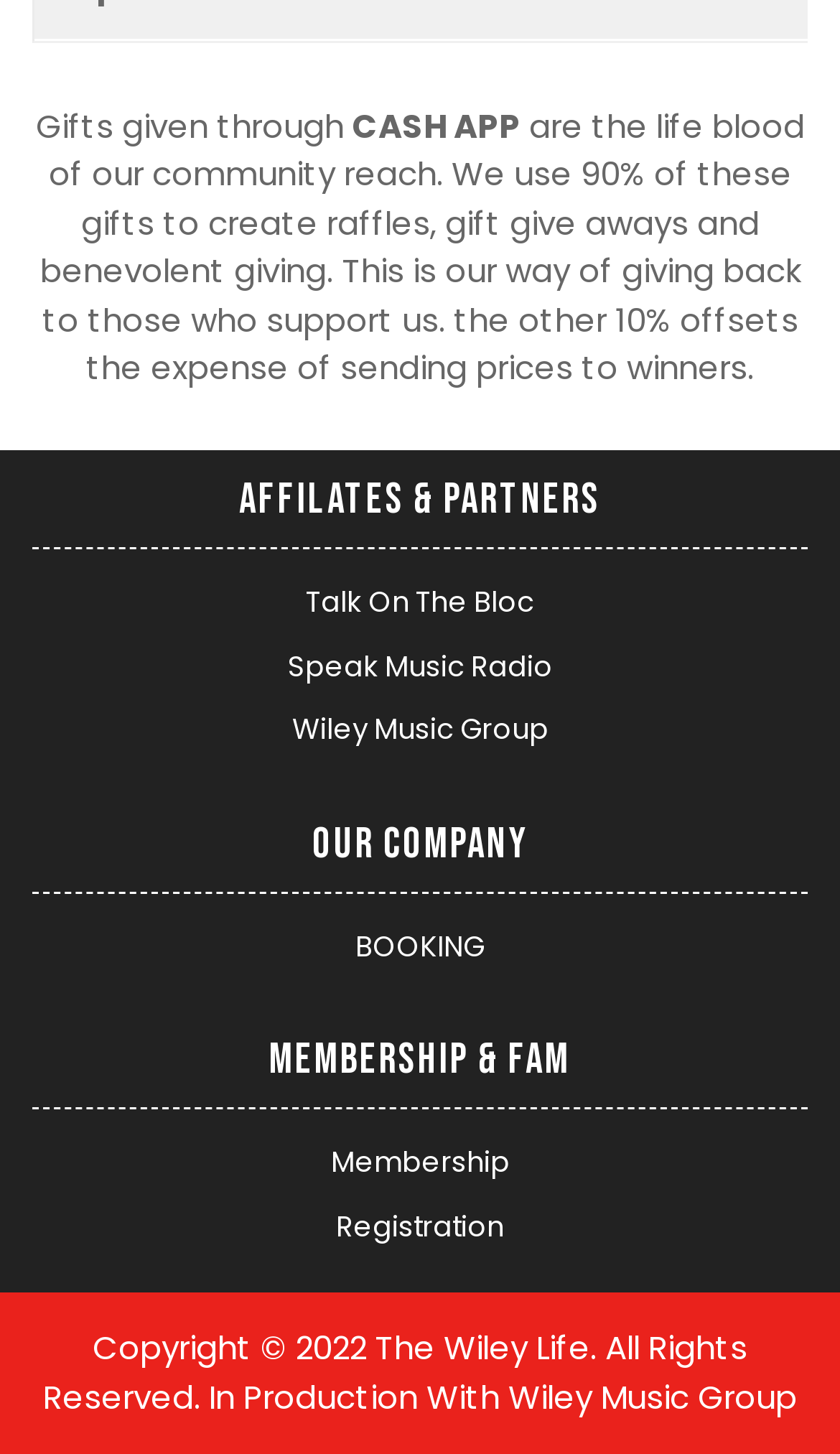Based on the element description, predict the bounding box coordinates (top-left x, top-left y, bottom-right x, bottom-right y) for the UI element in the screenshot: Talk On The Bloc

[0.364, 0.401, 0.636, 0.429]